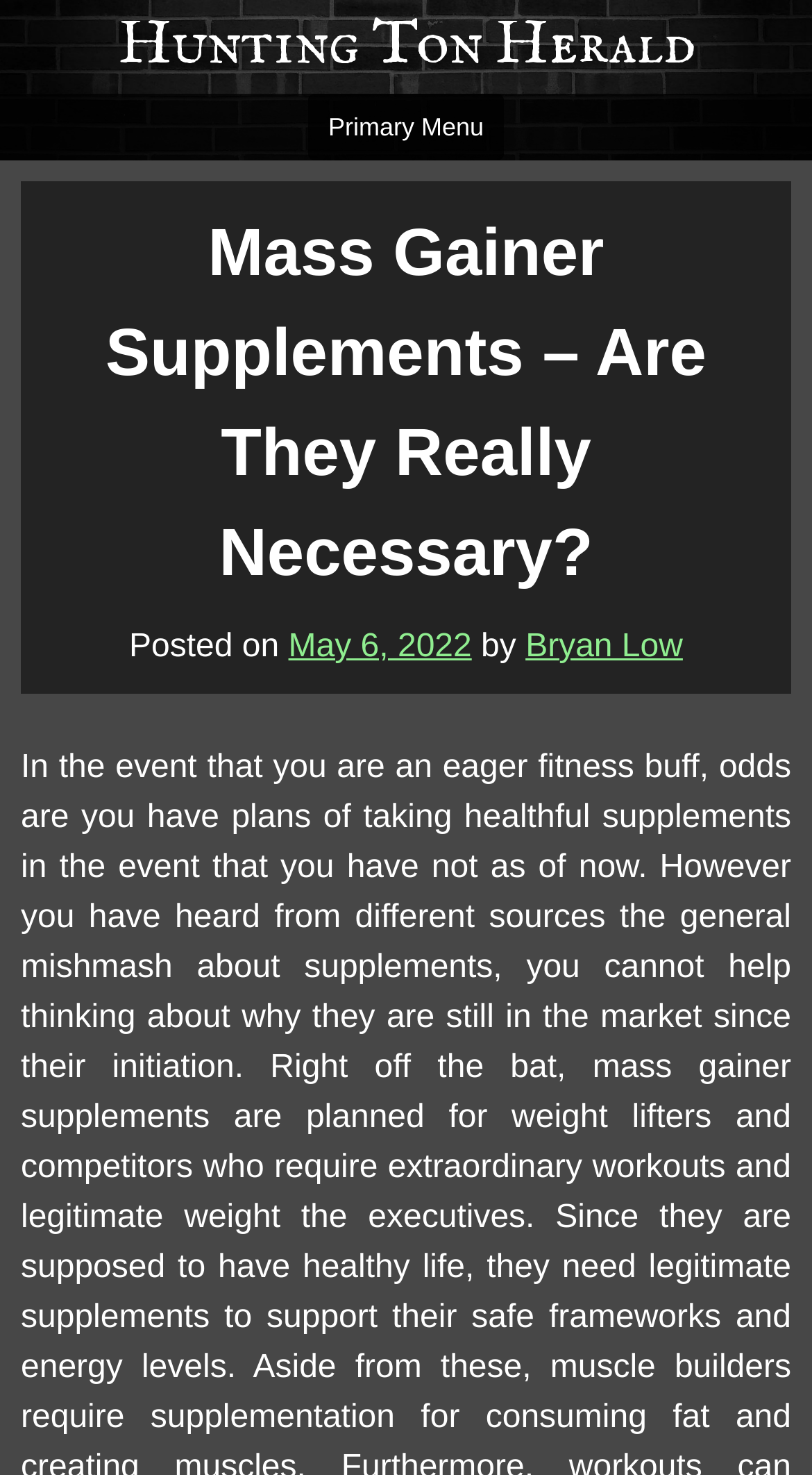Give a succinct answer to this question in a single word or phrase: 
What is the purpose of the 'Primary Menu' button?

To expand the menu